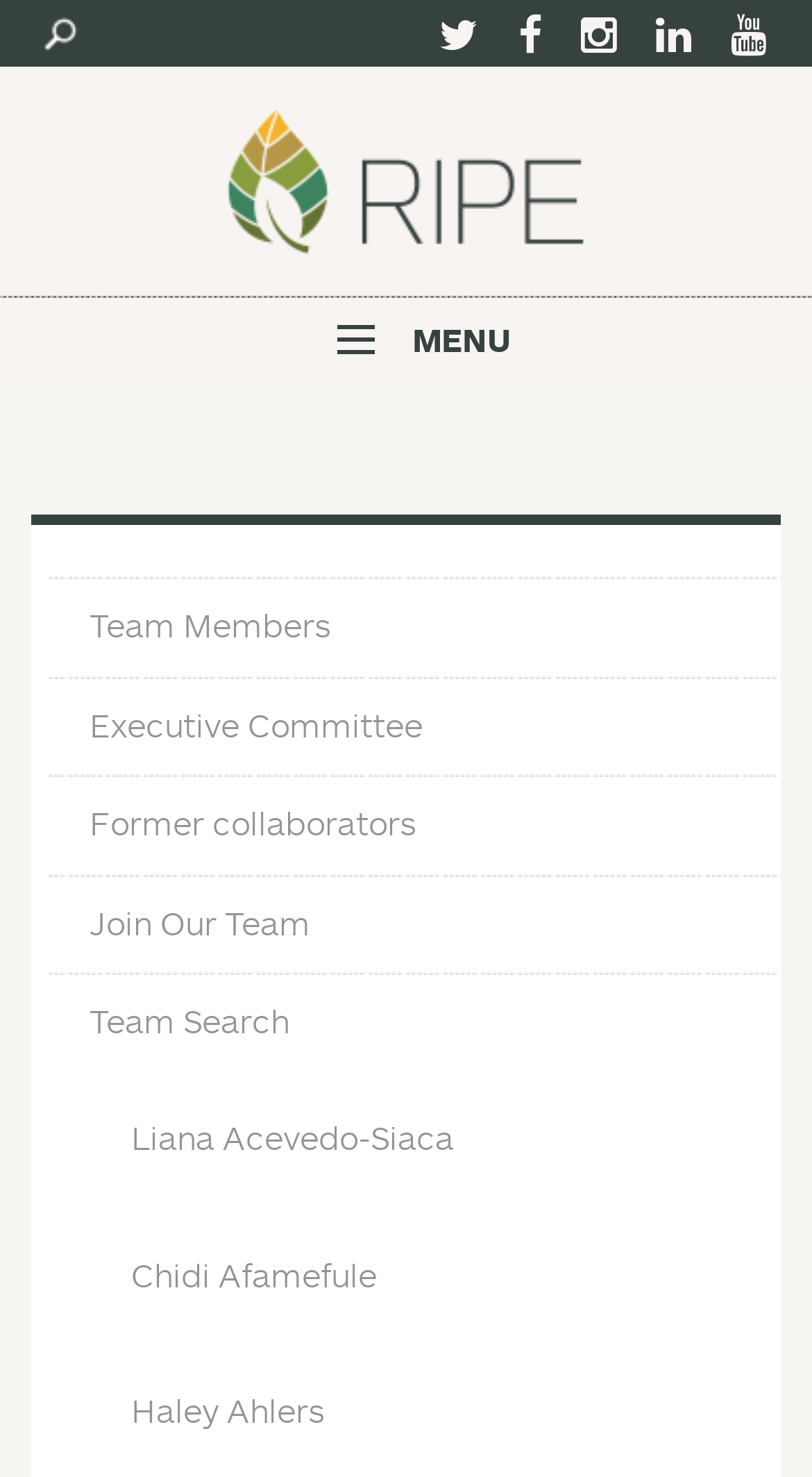Please specify the bounding box coordinates of the area that should be clicked to accomplish the following instruction: "Check 'Liana Acevedo-Siaca' profile". The coordinates should consist of four float numbers between 0 and 1, i.e., [left, top, right, bottom].

[0.11, 0.739, 0.956, 0.803]